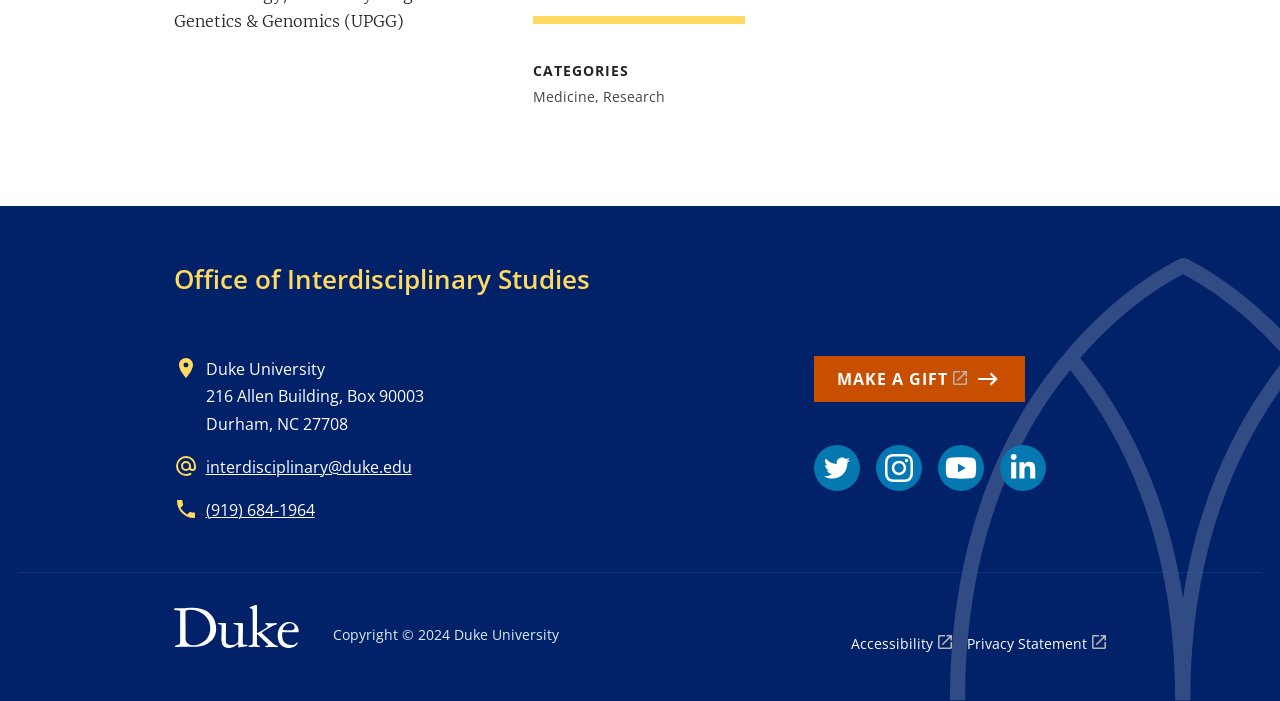What is the email address to contact?
Provide a detailed answer to the question using information from the image.

The email address to contact can be found in the link element which says 'interdisciplinary@duke.edu'.